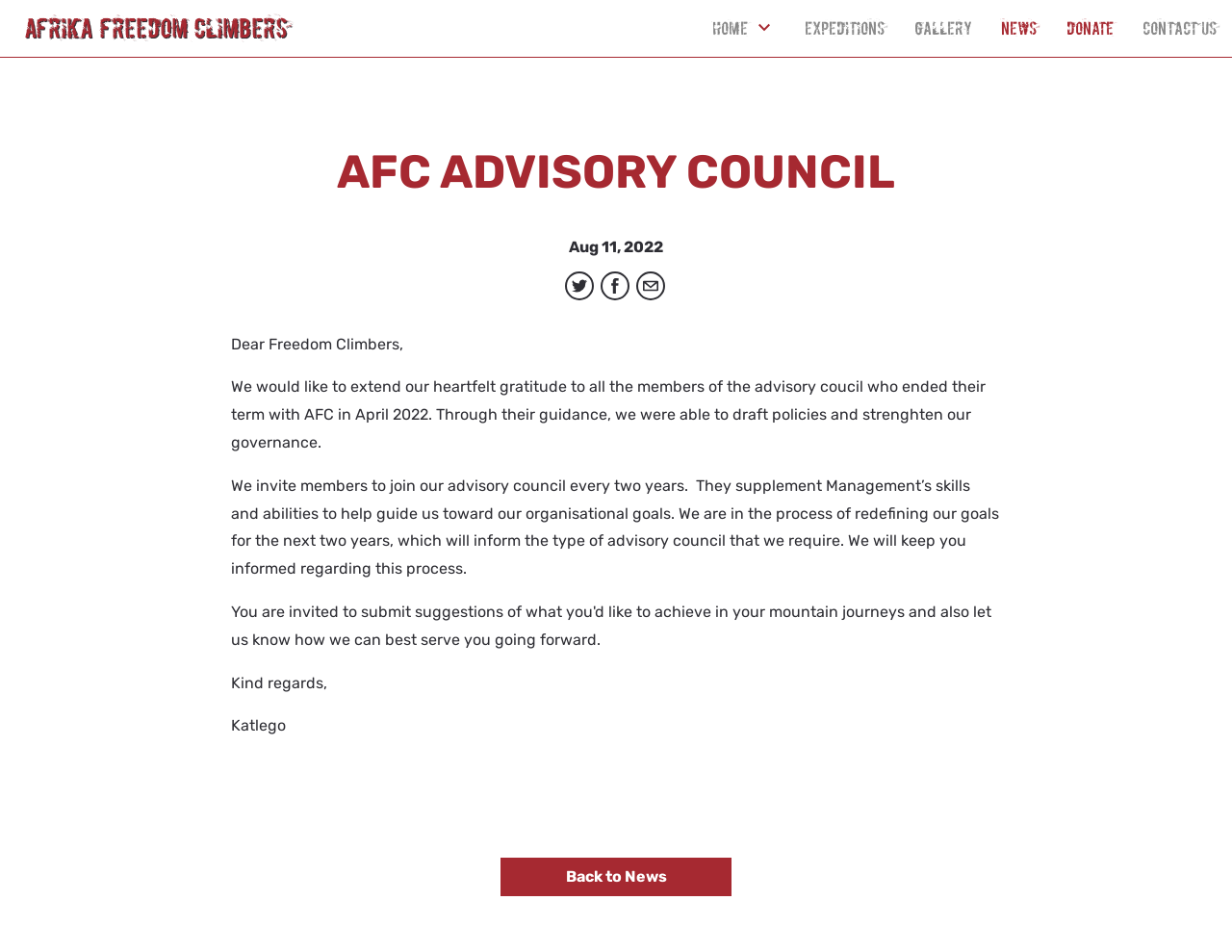What is the name of the organization?
Examine the screenshot and reply with a single word or phrase.

Afrika Freedom Climbers